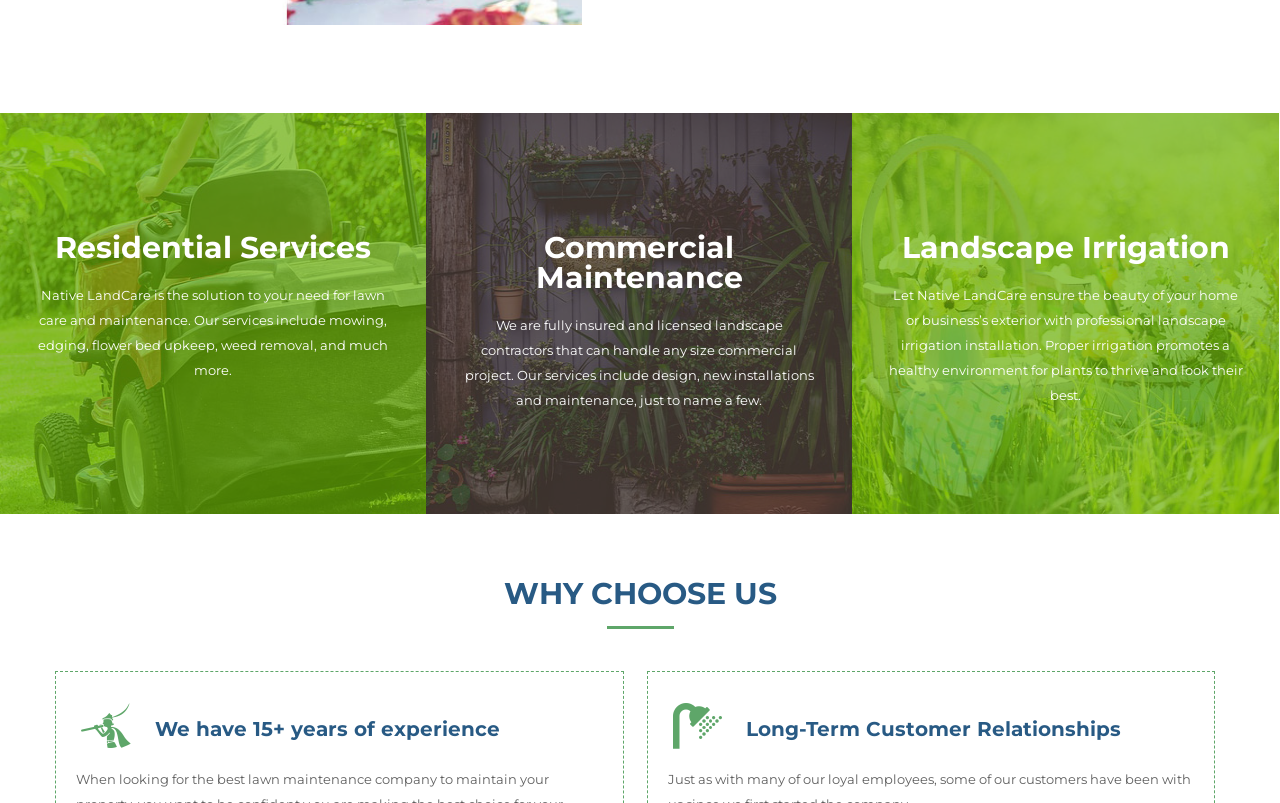Please find the bounding box coordinates in the format (top-left x, top-left y, bottom-right x, bottom-right y) for the given element description. Ensure the coordinates are floating point numbers between 0 and 1. Description: Long-Term Customer Relationships

[0.583, 0.893, 0.876, 0.923]